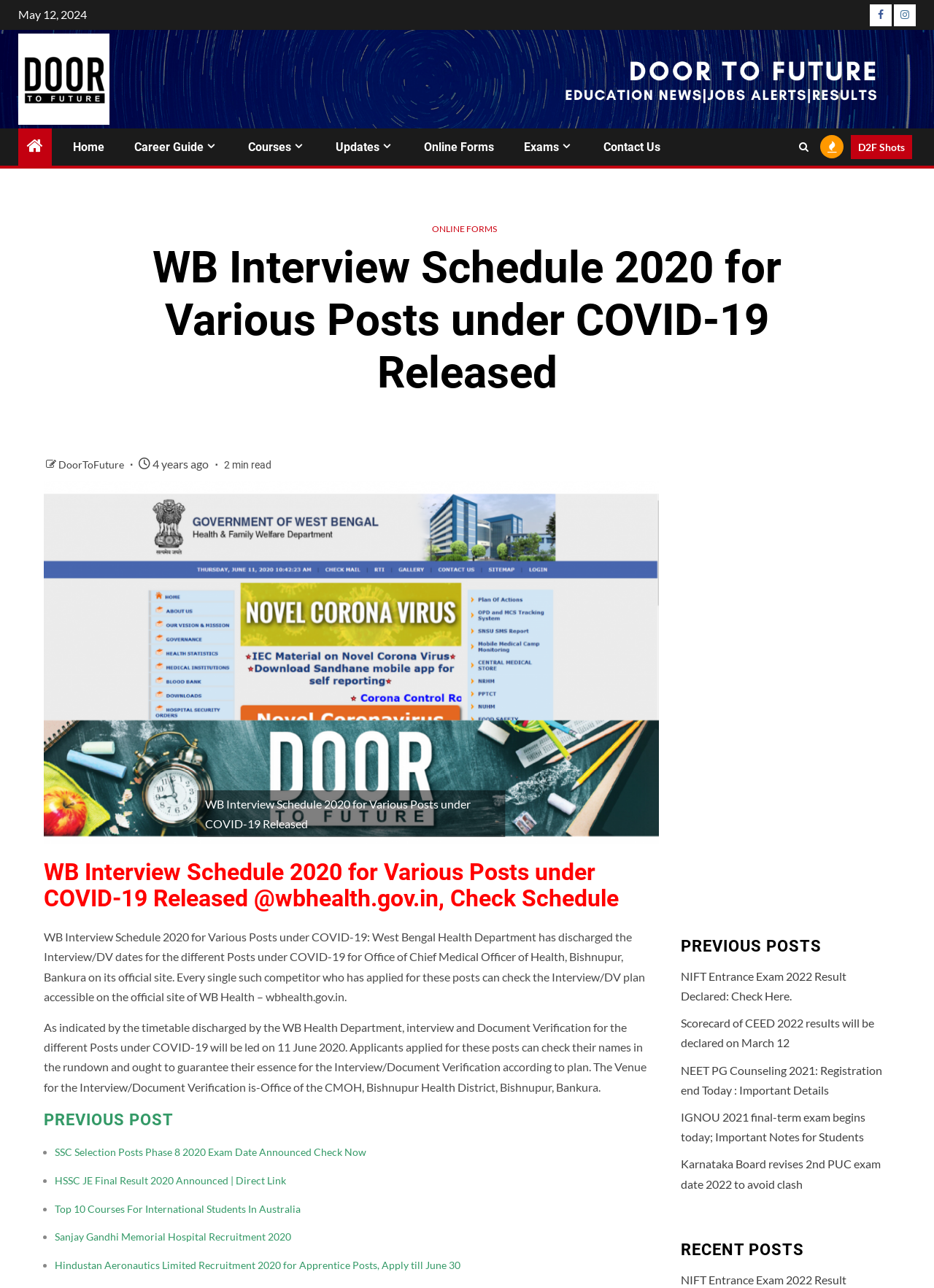Find the bounding box coordinates of the area to click in order to follow the instruction: "Check the NIFT Entrance Exam 2022 Result".

[0.729, 0.752, 0.906, 0.778]